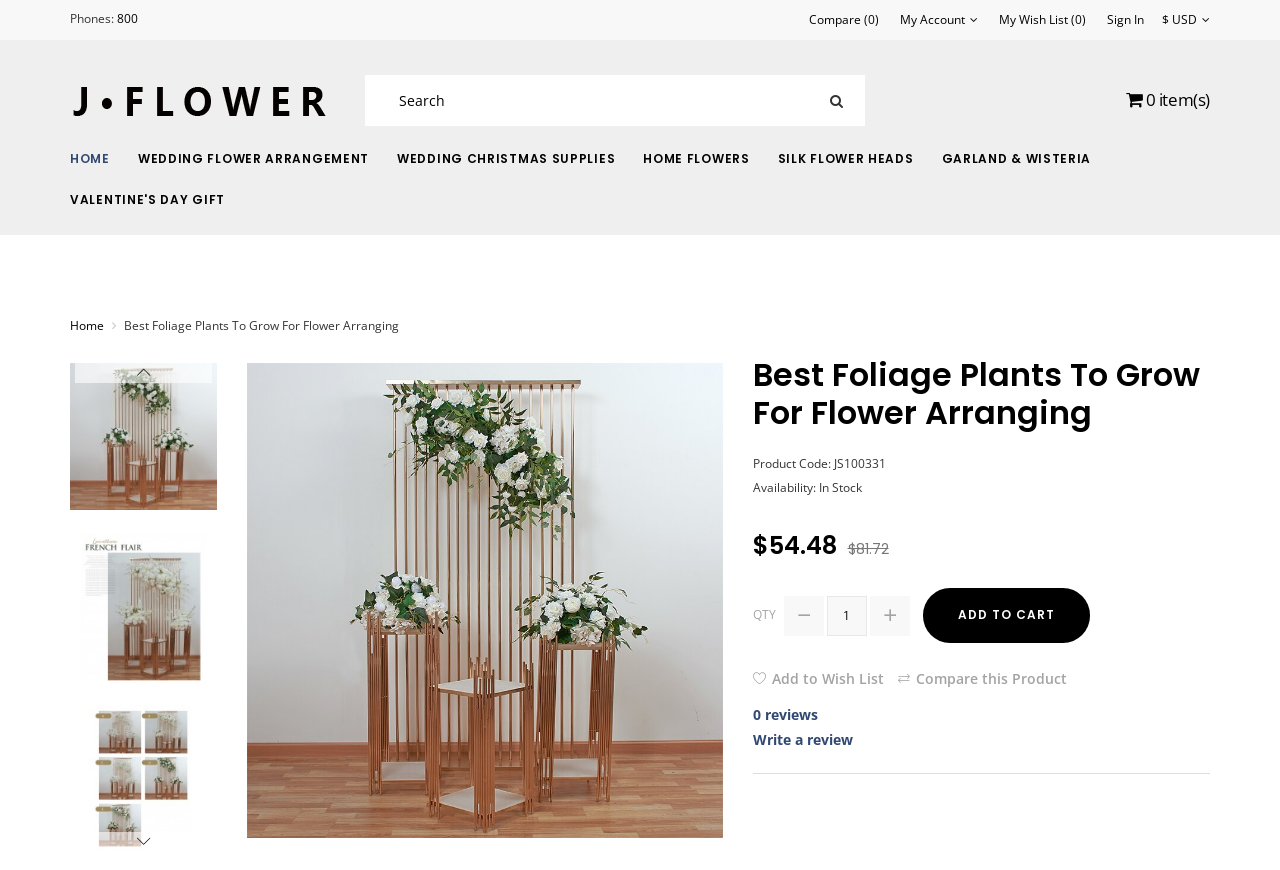What is the currency used on this website?
Please give a detailed and thorough answer to the question, covering all relevant points.

I found the currency used on this website by looking at the text in the top-right corner of the webpage, which is '$ USD'.